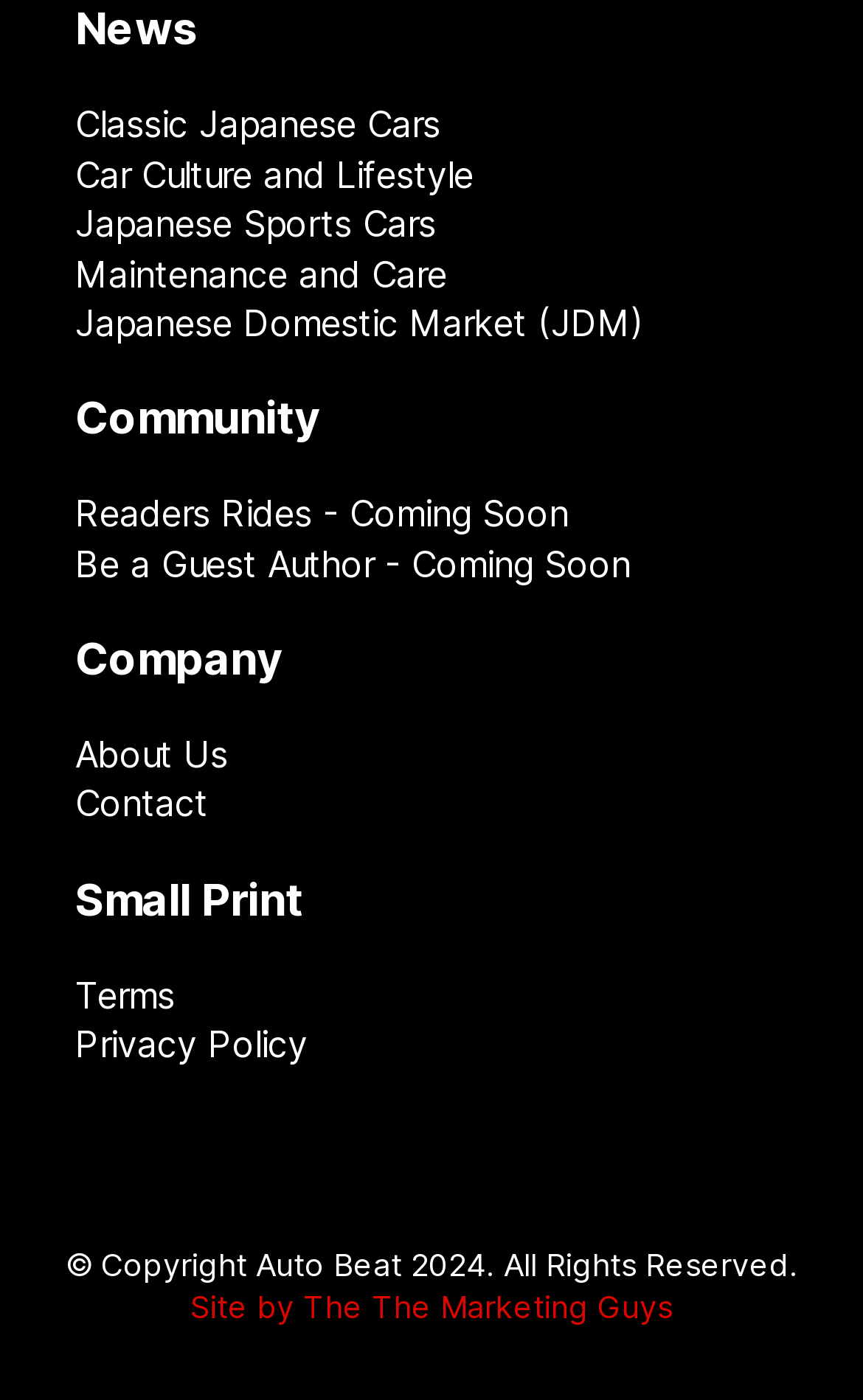Please respond in a single word or phrase: 
What is the name of the company?

Auto Beat